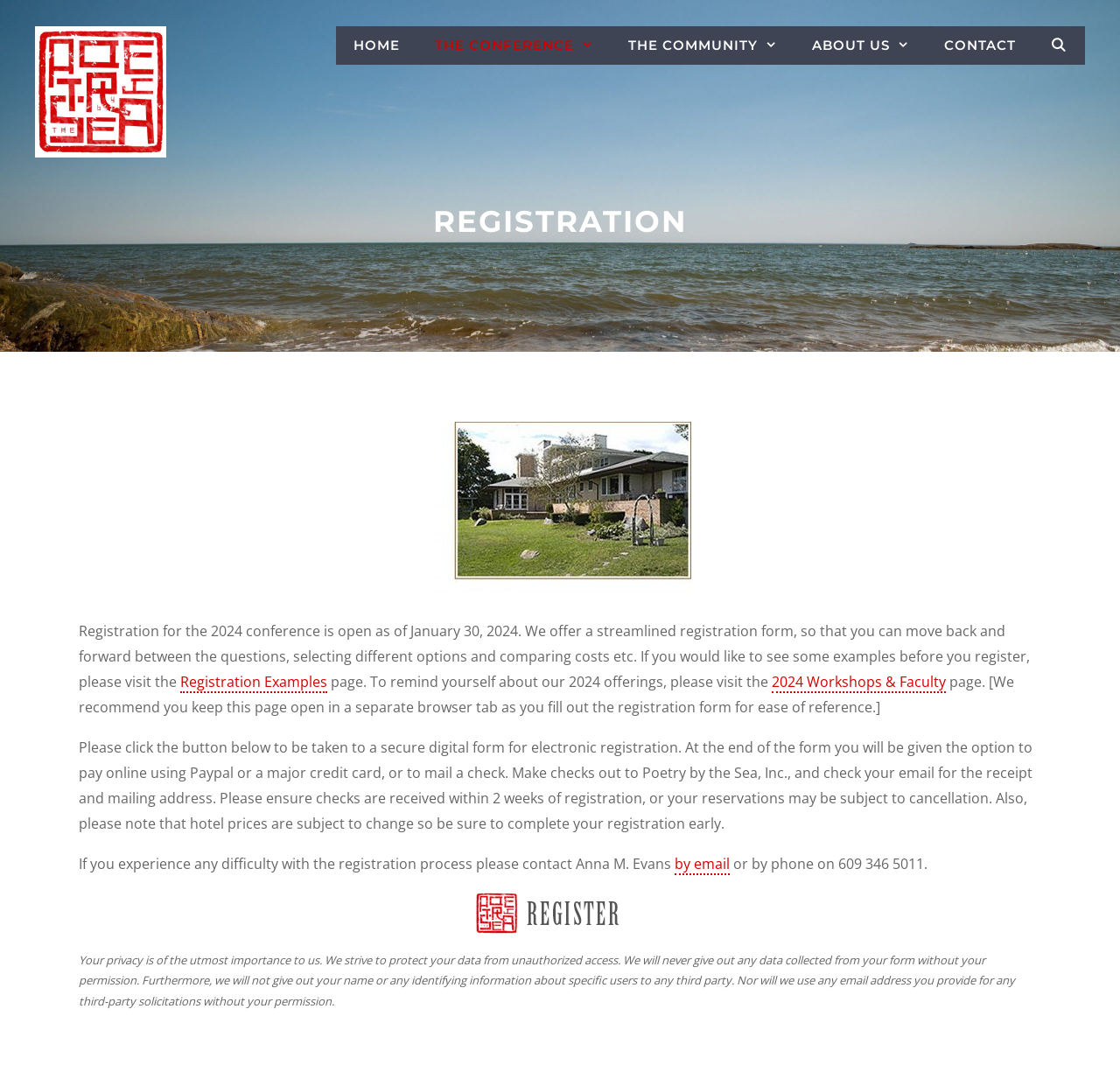Find the bounding box coordinates for the area you need to click to carry out the instruction: "Click the '2024 Workshops & Faculty' link". The coordinates should be four float numbers between 0 and 1, indicated as [left, top, right, bottom].

[0.689, 0.631, 0.845, 0.651]